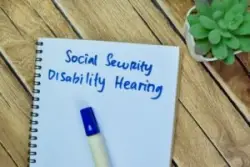Present a detailed portrayal of the image.

The image features a close-up of an open spiral notebook resting on a wooden table. The page displays the handwritten title "Social Security Disability Hearing" written in bold blue ink. A blue pen lies near the notebook, indicating an active engagement with the content. To the side of the notebook, a small, leafy green plant adds a touch of natural color, creating a serene and organized workspace. This setup suggests a focus on preparing for a Social Security disability hearing, highlighting the importance of thorough preparation and understanding of the process.